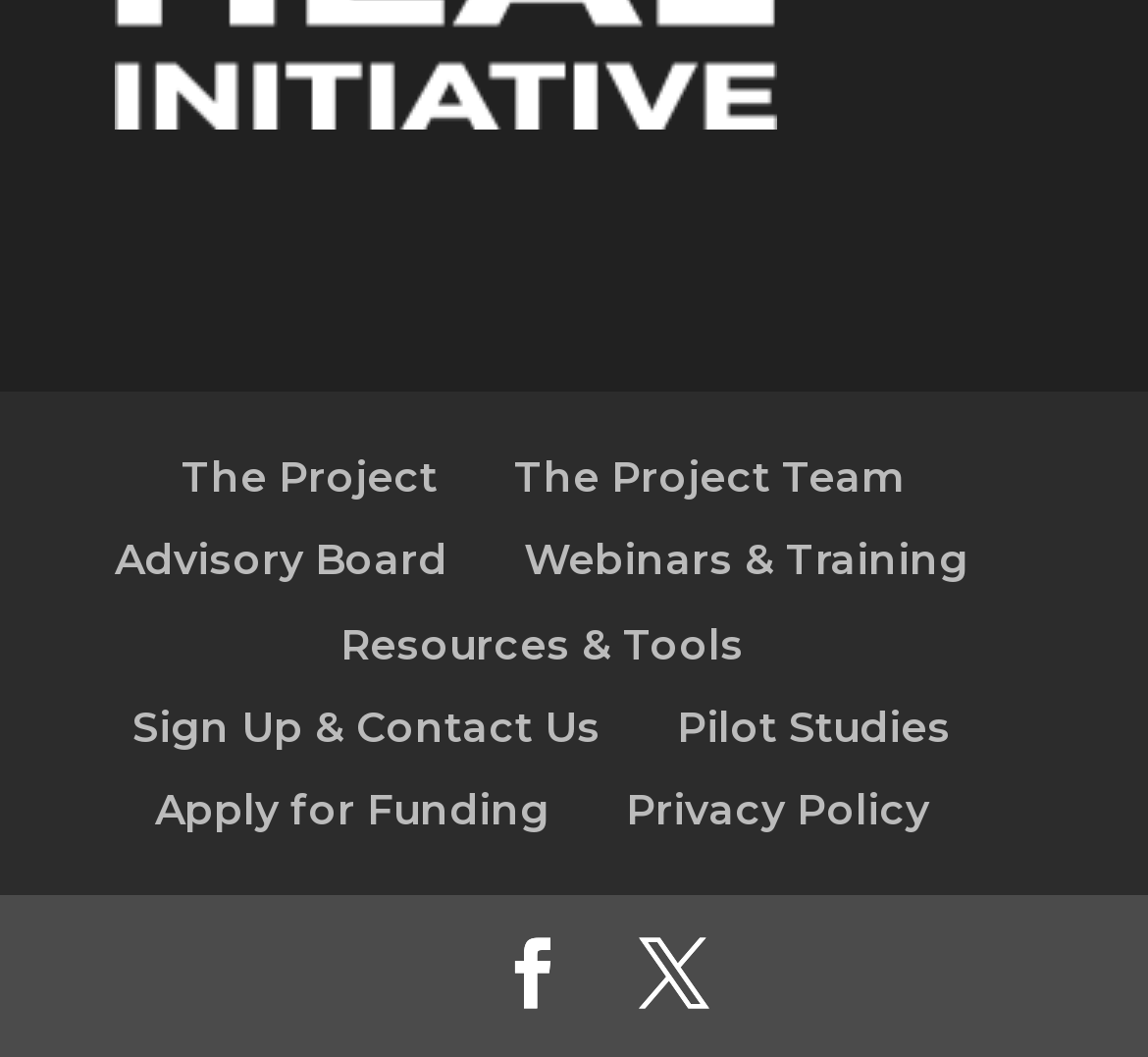Please identify the bounding box coordinates of the clickable element to fulfill the following instruction: "visit The Project page". The coordinates should be four float numbers between 0 and 1, i.e., [left, top, right, bottom].

[0.158, 0.427, 0.381, 0.477]